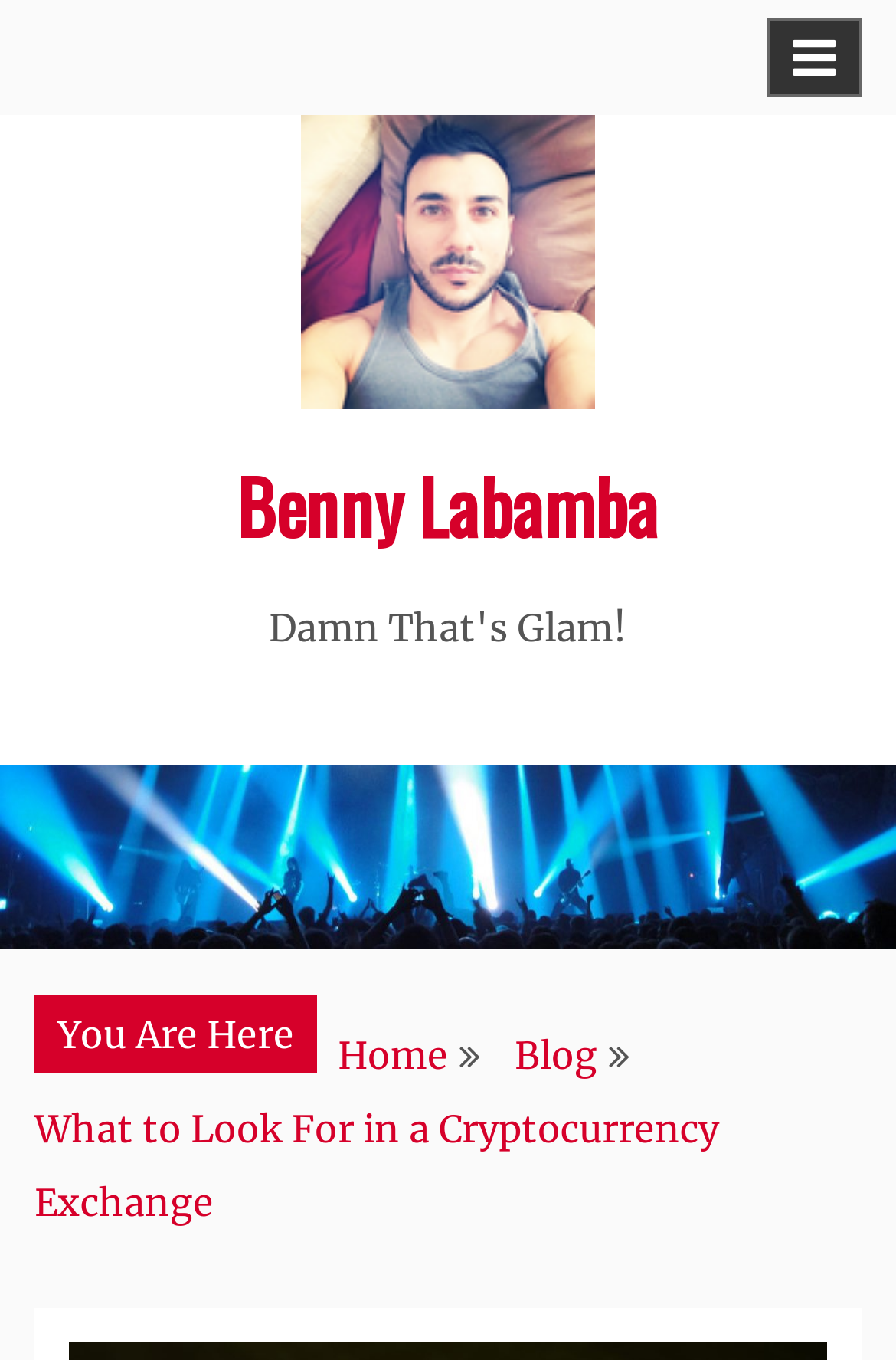Give a one-word or one-phrase response to the question: 
What is the name of the author?

Benny Labamba